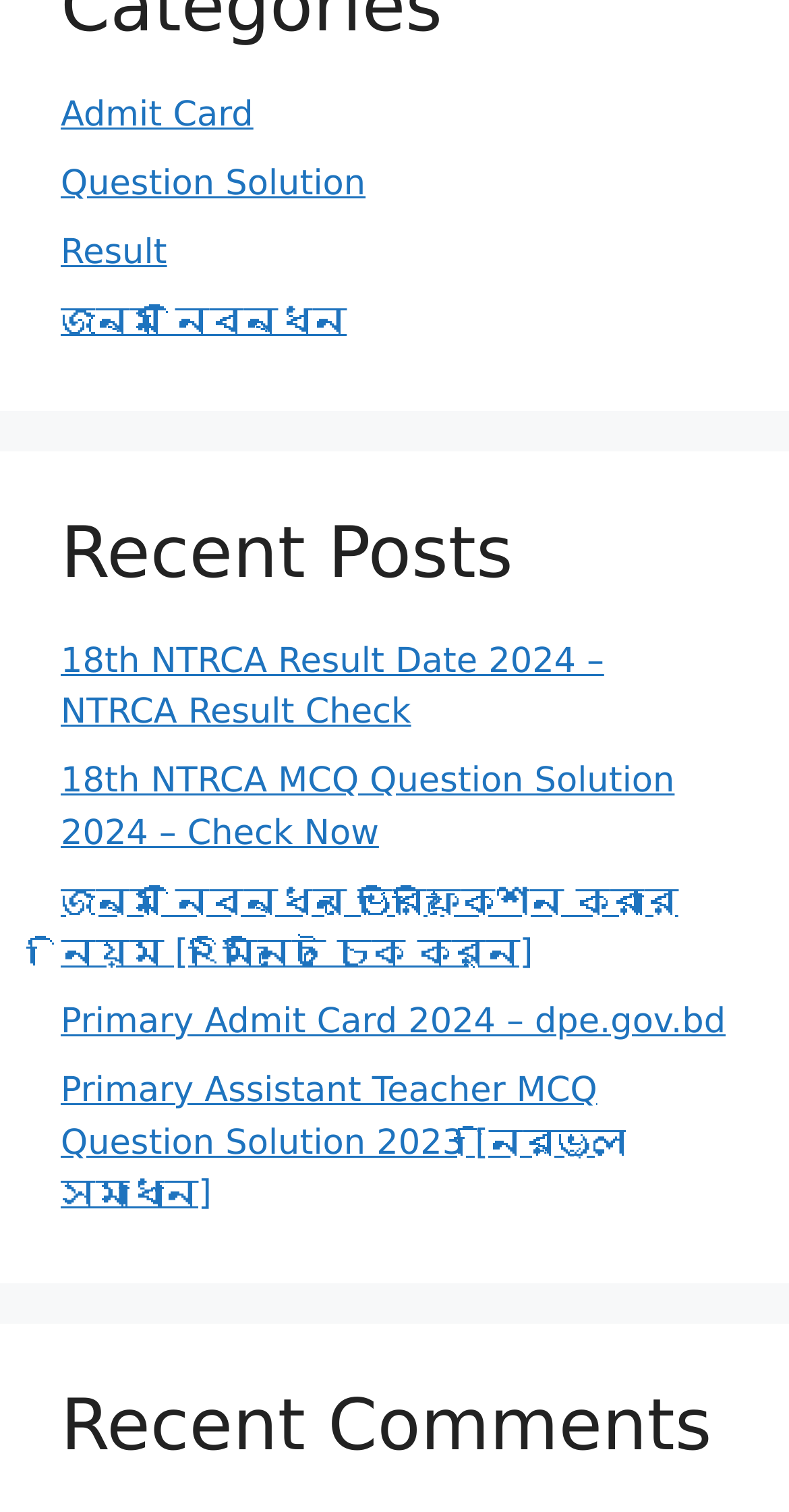Please identify the bounding box coordinates of where to click in order to follow the instruction: "View Recent Posts".

[0.077, 0.338, 0.923, 0.394]